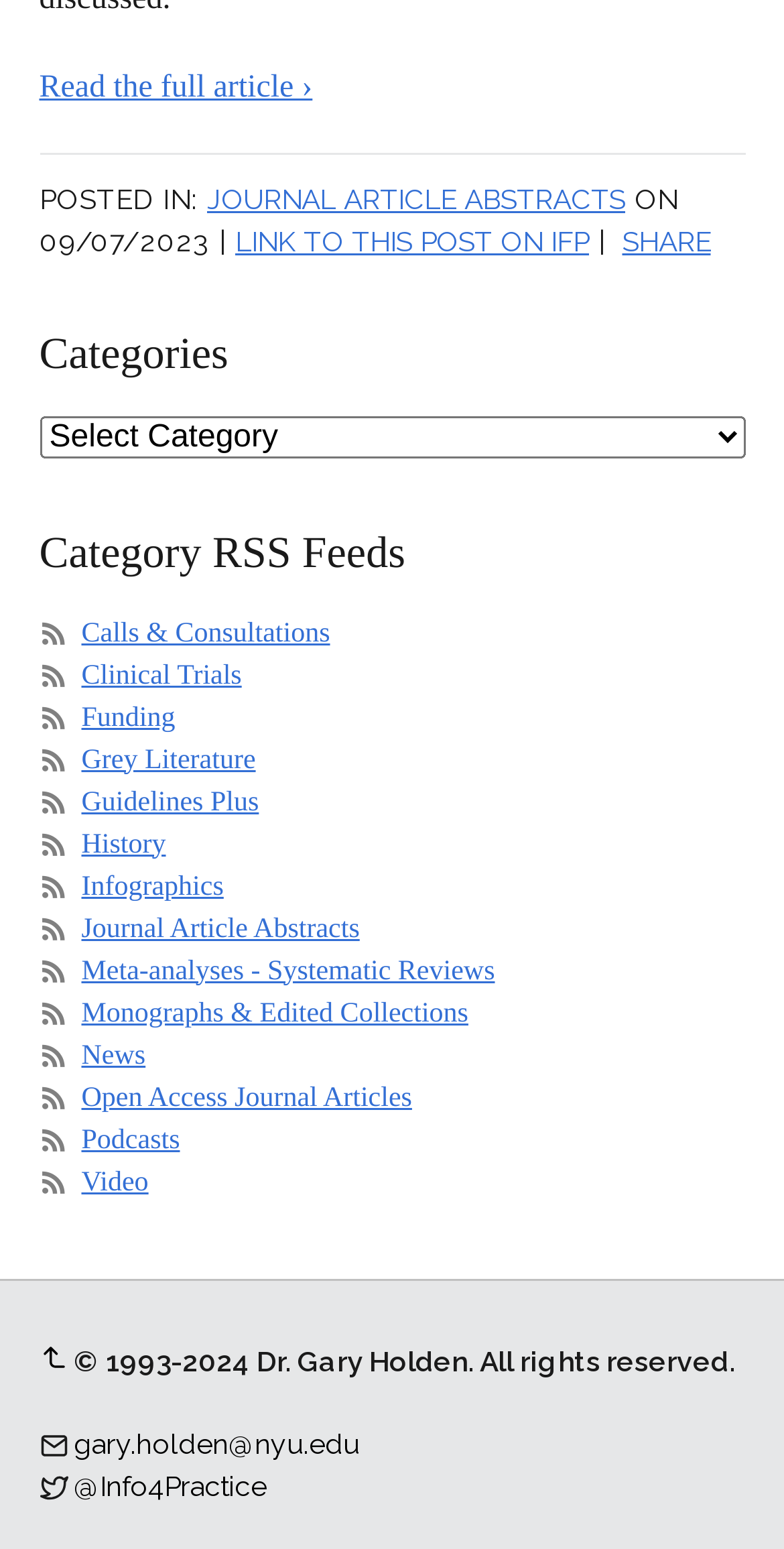Provide the bounding box coordinates of the section that needs to be clicked to accomplish the following instruction: "Read the full article."

[0.05, 0.045, 0.399, 0.067]